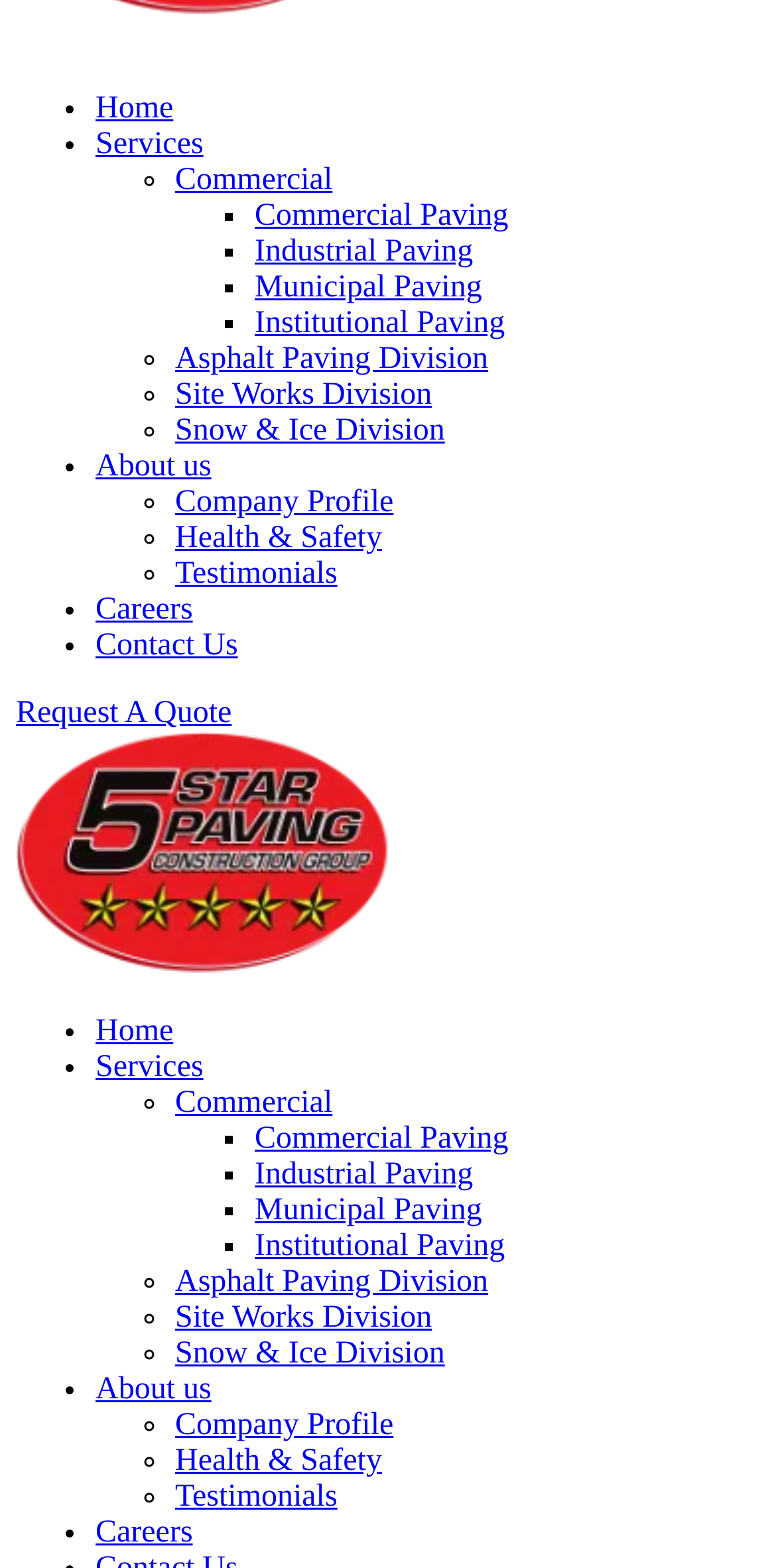Locate the bounding box coordinates of the area where you should click to accomplish the instruction: "Click on Contact Us".

[0.123, 0.401, 0.307, 0.422]